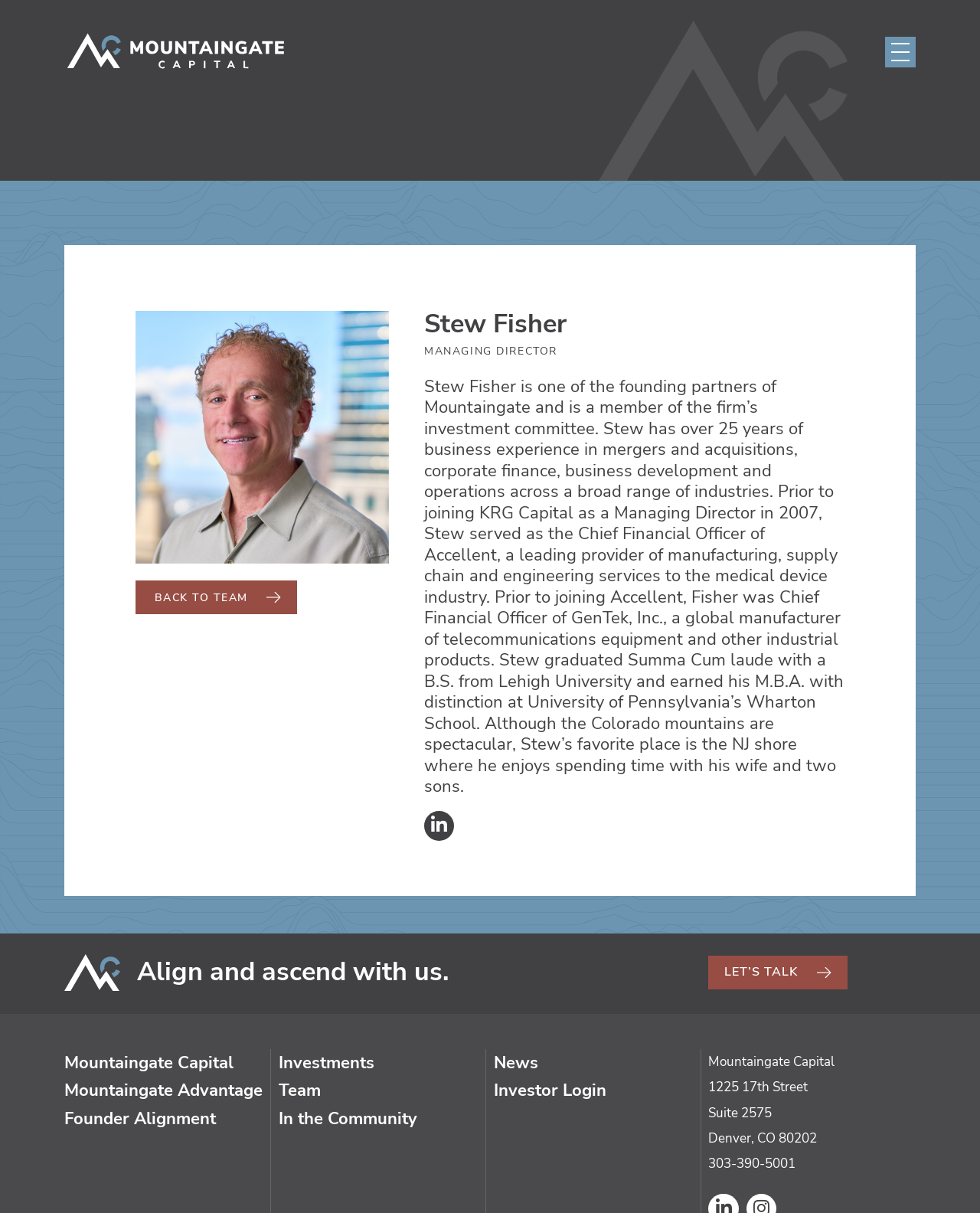Give a one-word or phrase response to the following question: What is the location of Mountaingate Capital's office?

Denver, CO 80202